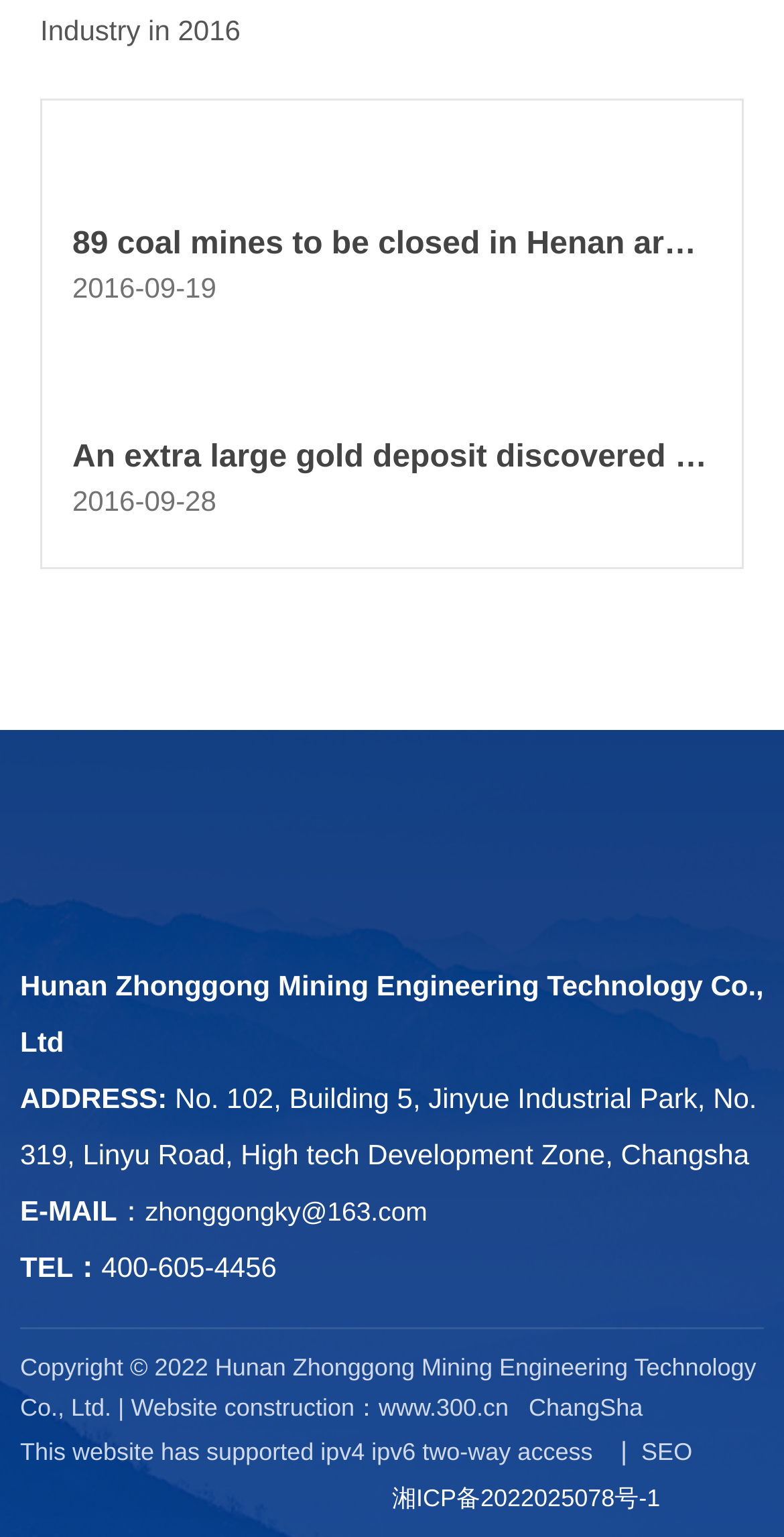Kindly provide the bounding box coordinates of the section you need to click on to fulfill the given instruction: "Visit the website www.300.cn".

[0.483, 0.907, 0.649, 0.925]